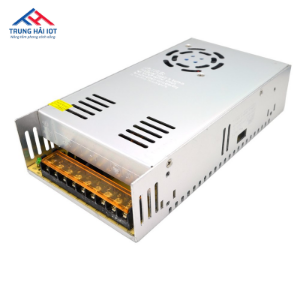Give an elaborate caption for the image.

This image features a sleek, silver power supply unit designed for electronic applications. The unit showcases a compact, rectangular shape with ventilation grilles on the top for efficient heat dissipation. The front reveals a row of output terminals, which are clearly visible through a transparent protective cover, hinting at its functionality in powering various devices. The branding at the top left corner, marked with the logo "TRUNG HẢI IOT," emphasizes its intended use in IoT applications, indicating a focus on modern technology and connectivity.